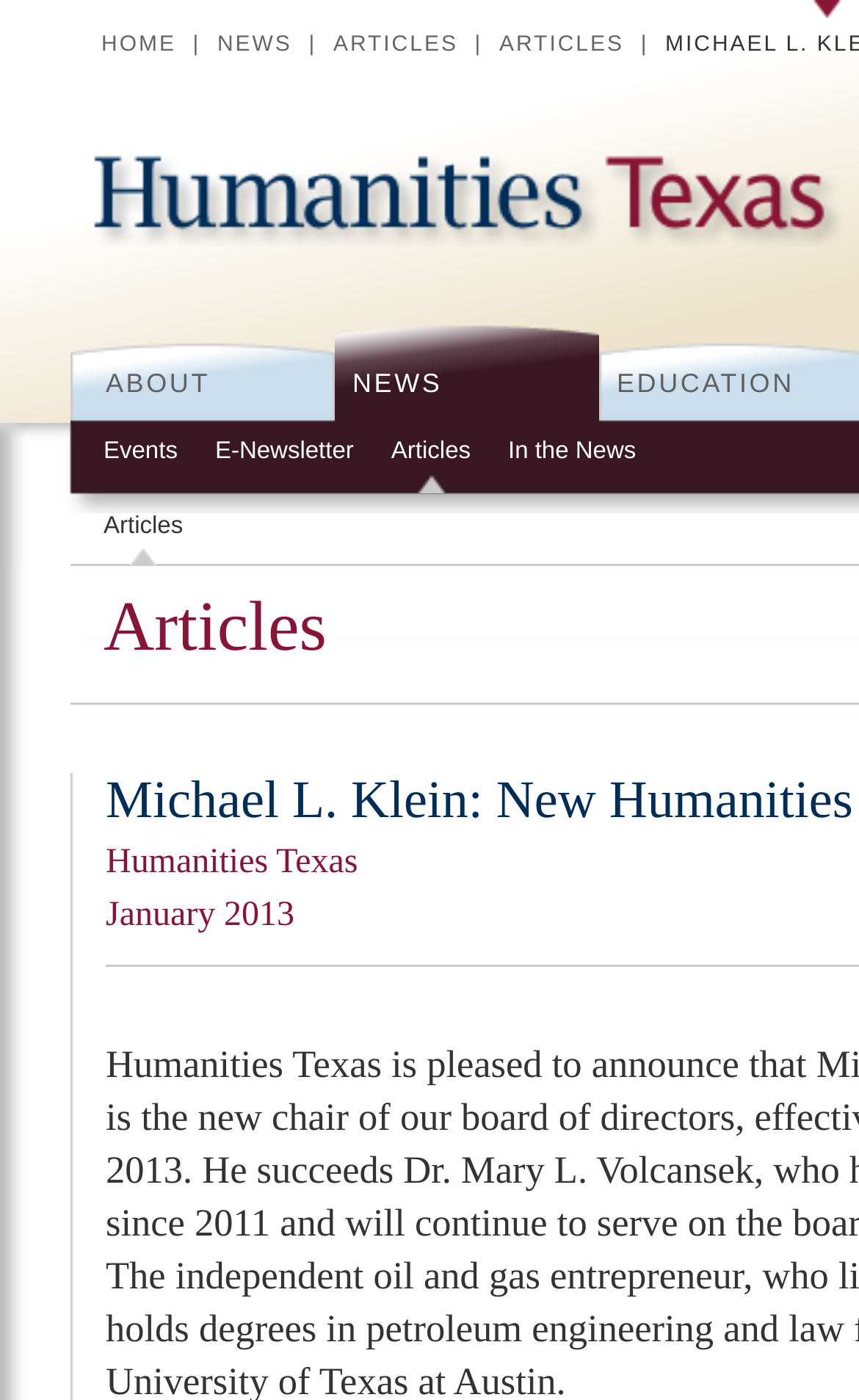Give a one-word or short-phrase answer to the following question: 
How many 'Articles' links are there?

2